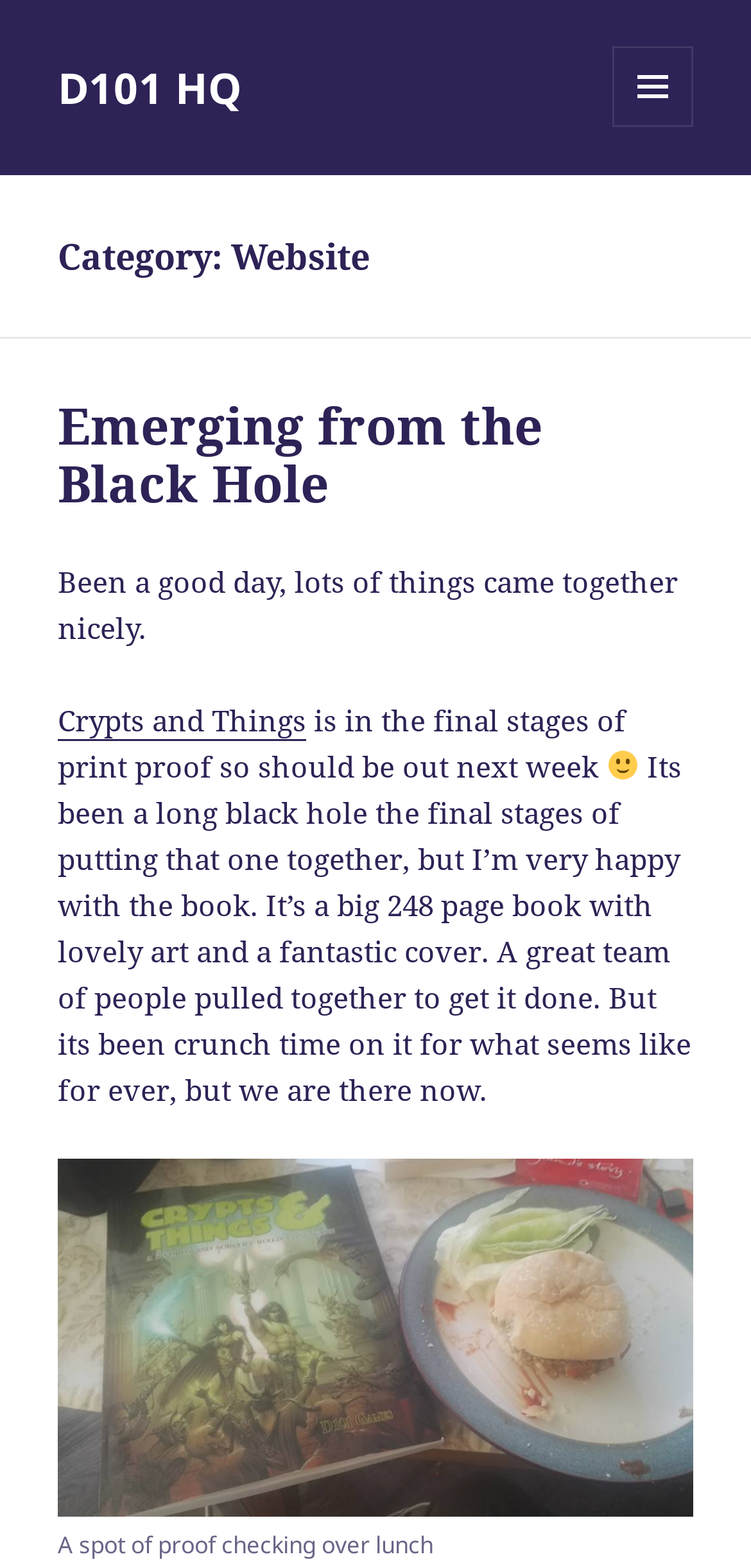Extract the bounding box coordinates for the UI element described as: "Emerging from the Black Hole".

[0.077, 0.253, 0.8, 0.325]